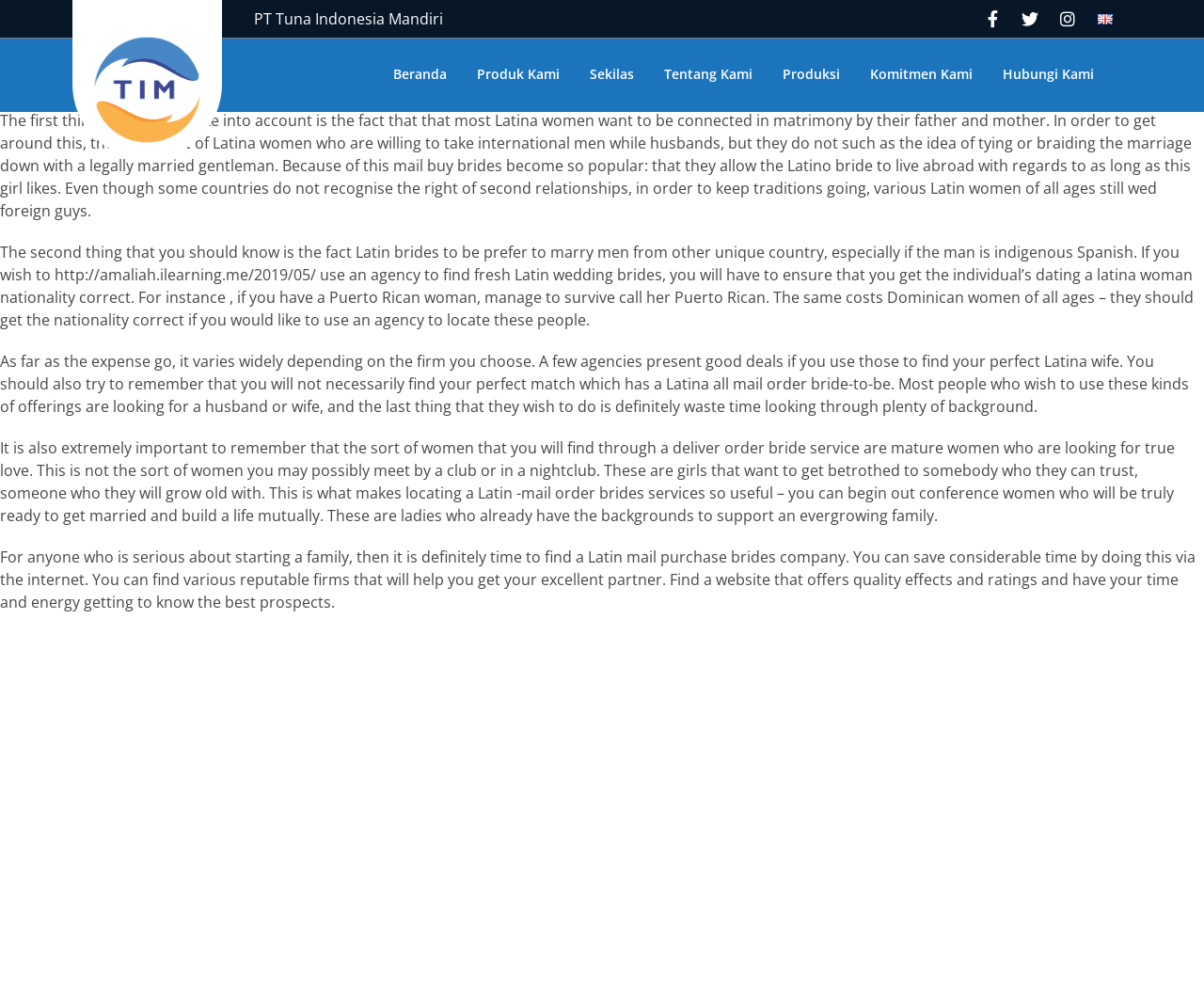Provide the bounding box coordinates for the UI element that is described by this text: "Komitmen Kami". The coordinates should be in the form of four float numbers between 0 and 1: [left, top, right, bottom].

[0.71, 0.039, 0.82, 0.112]